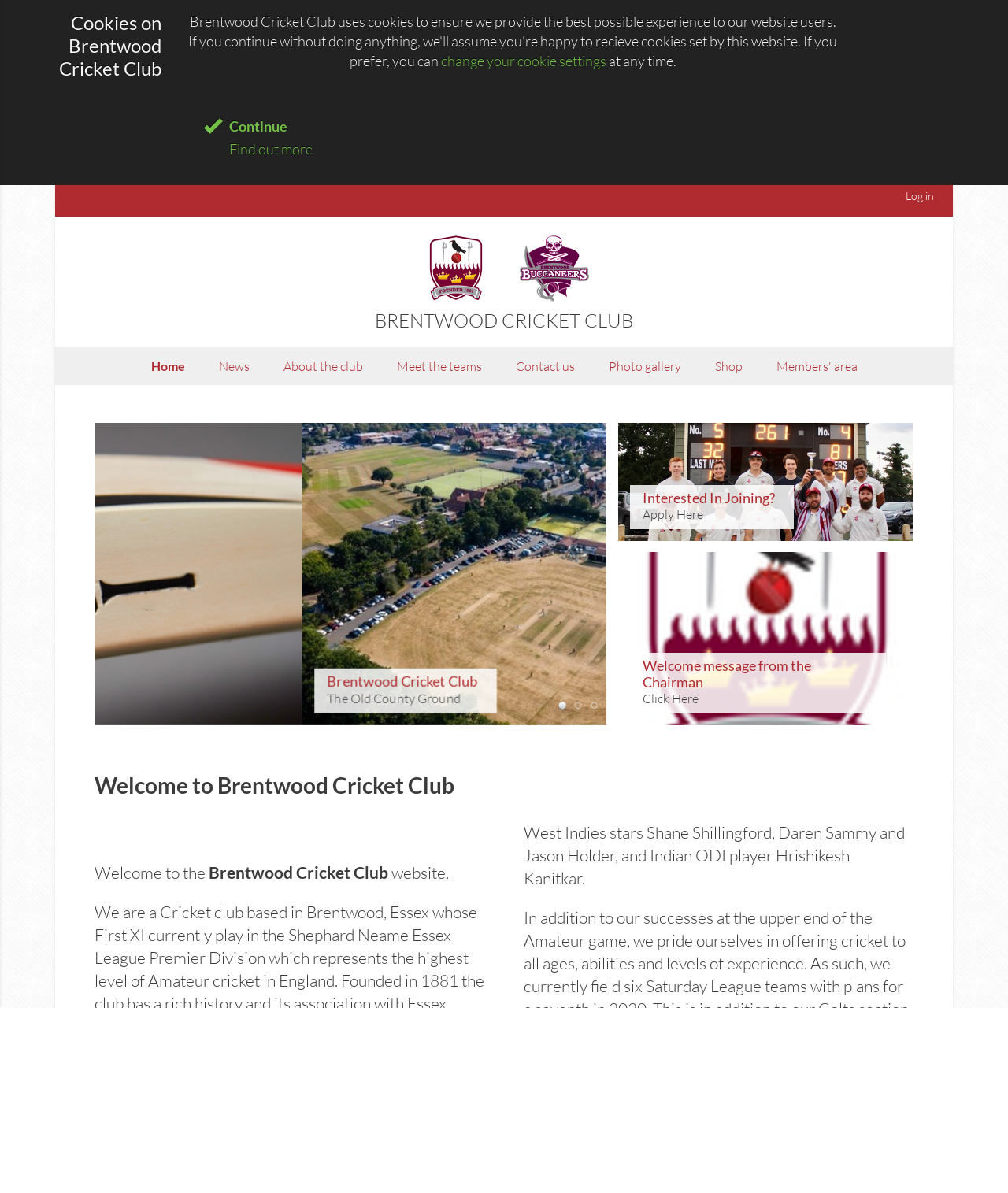Offer a detailed account of what is visible on the webpage.

The webpage is about Brentwood Cricket Club, with a prominent heading "BRENTWOOD CRICKET CLUB" at the top center of the page. Below this heading, there is a navigation menu with links to various sections of the website, including "Home", "News", "About the club", "Meet the teams", "Contact us", "Photo gallery", "Shop", and "Members' area".

On the top right corner, there is a "Log in" link. Above the navigation menu, there is a section about cookies on the website, with a link to change cookie settings and a "Continue" button.

In the main content area, there is a responsive poster image that takes up most of the width. Below the poster, there are two links: "Interested In Joining? Apply Here" and "Welcome message from the Chairman Click Here". These links are accompanied by headings that provide more information about each link.

Further down the page, there is a welcome message from the Chairman, followed by a paragraph of text that describes the club's philosophy and activities. The text explains that the club offers cricket to all ages, abilities, and levels of experience, and that it has a strong Colts section for young cricketers. The paragraph also mentions the club's social media sites and provides a link to the latest results and scorecards.

There are two images on the page, both labeled as "Responsive", which are likely used as background or decorative elements. Overall, the webpage has a clean and organized layout, with clear headings and concise text that provides information about the Brentwood Cricket Club.